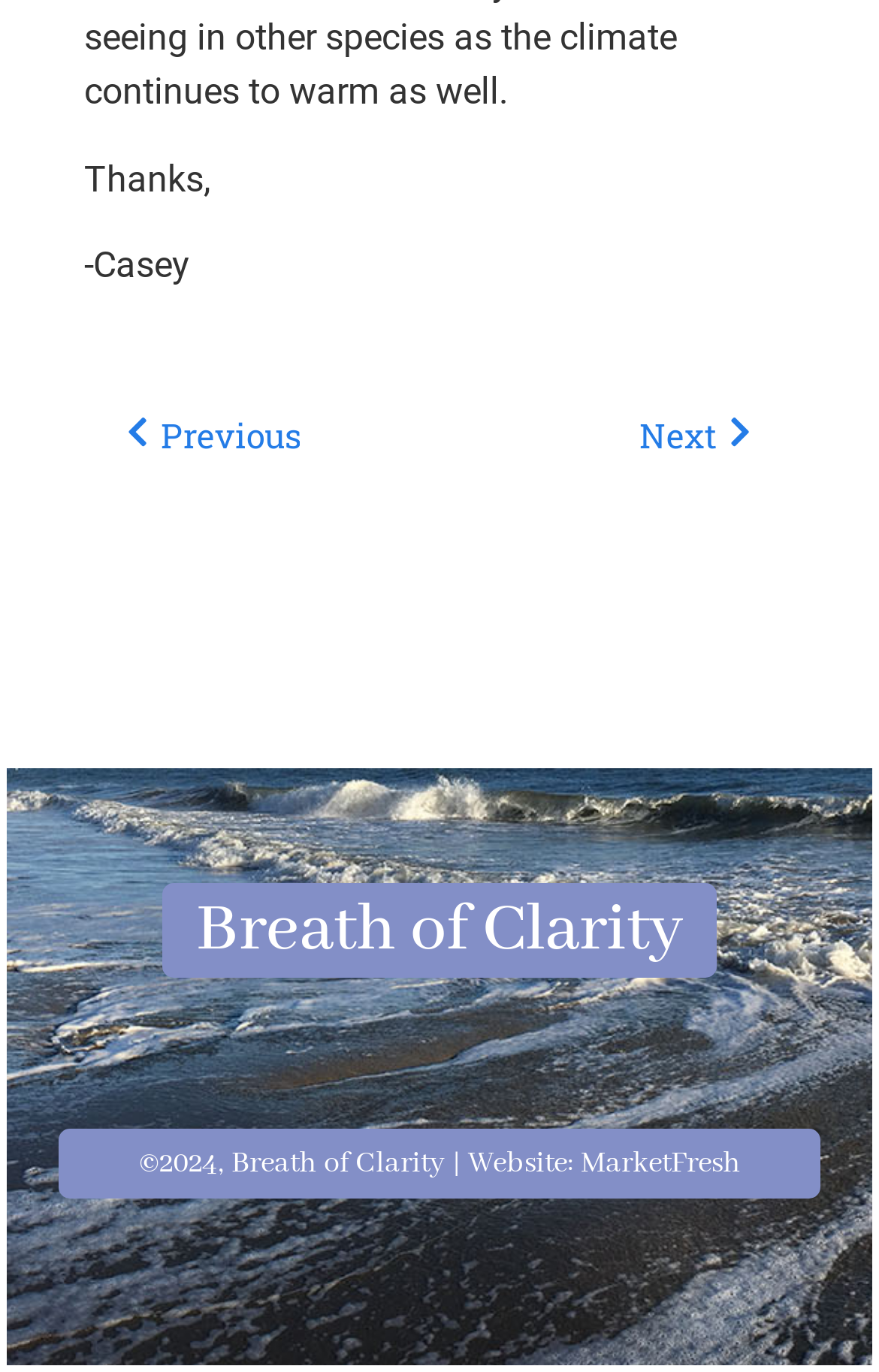Please provide the bounding box coordinates in the format (top-left x, top-left y, bottom-right x, bottom-right y). Remember, all values are floating point numbers between 0 and 1. What is the bounding box coordinate of the region described as: Read More

None